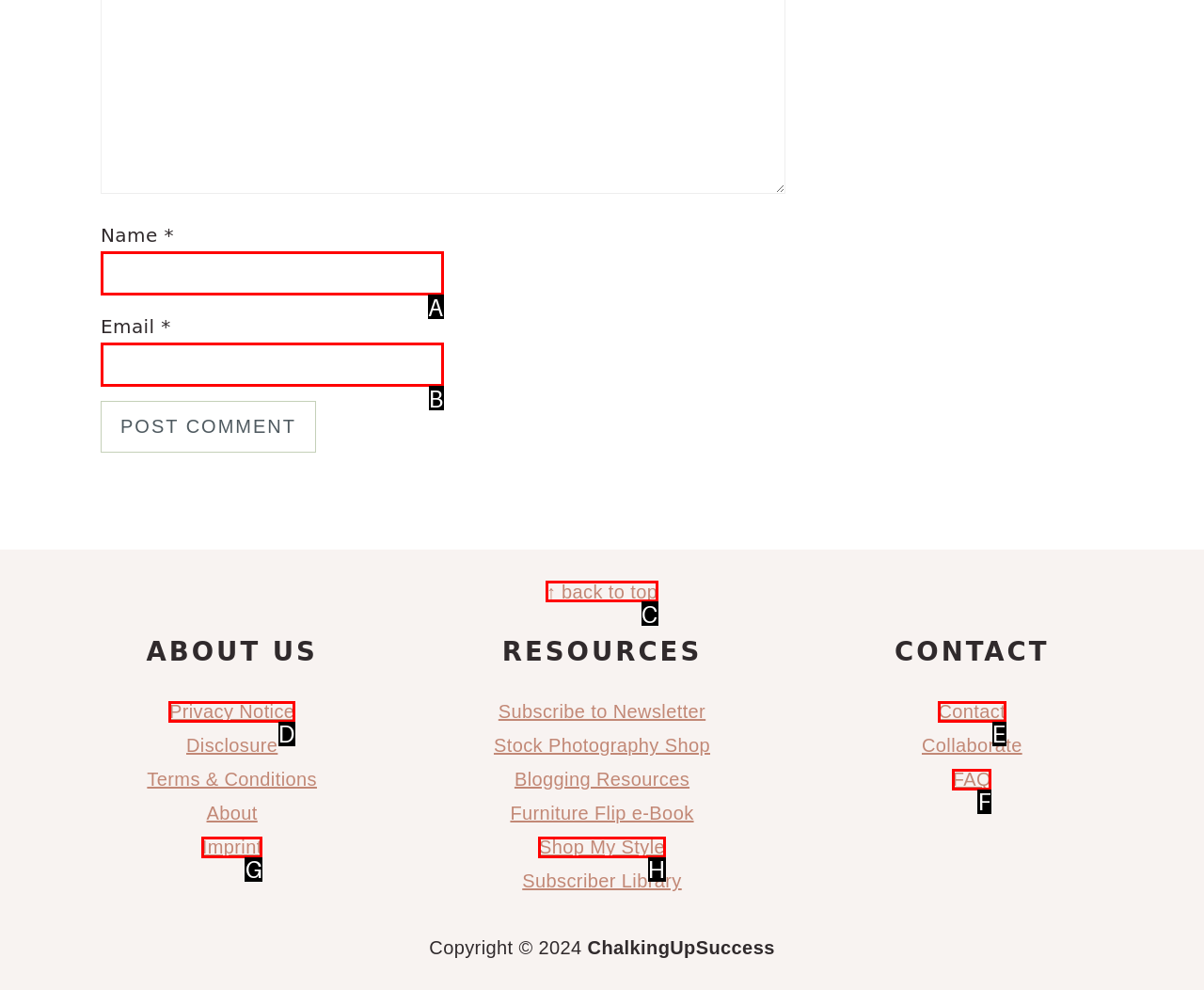Point out the option that best suits the description: Privacy Notice
Indicate your answer with the letter of the selected choice.

D